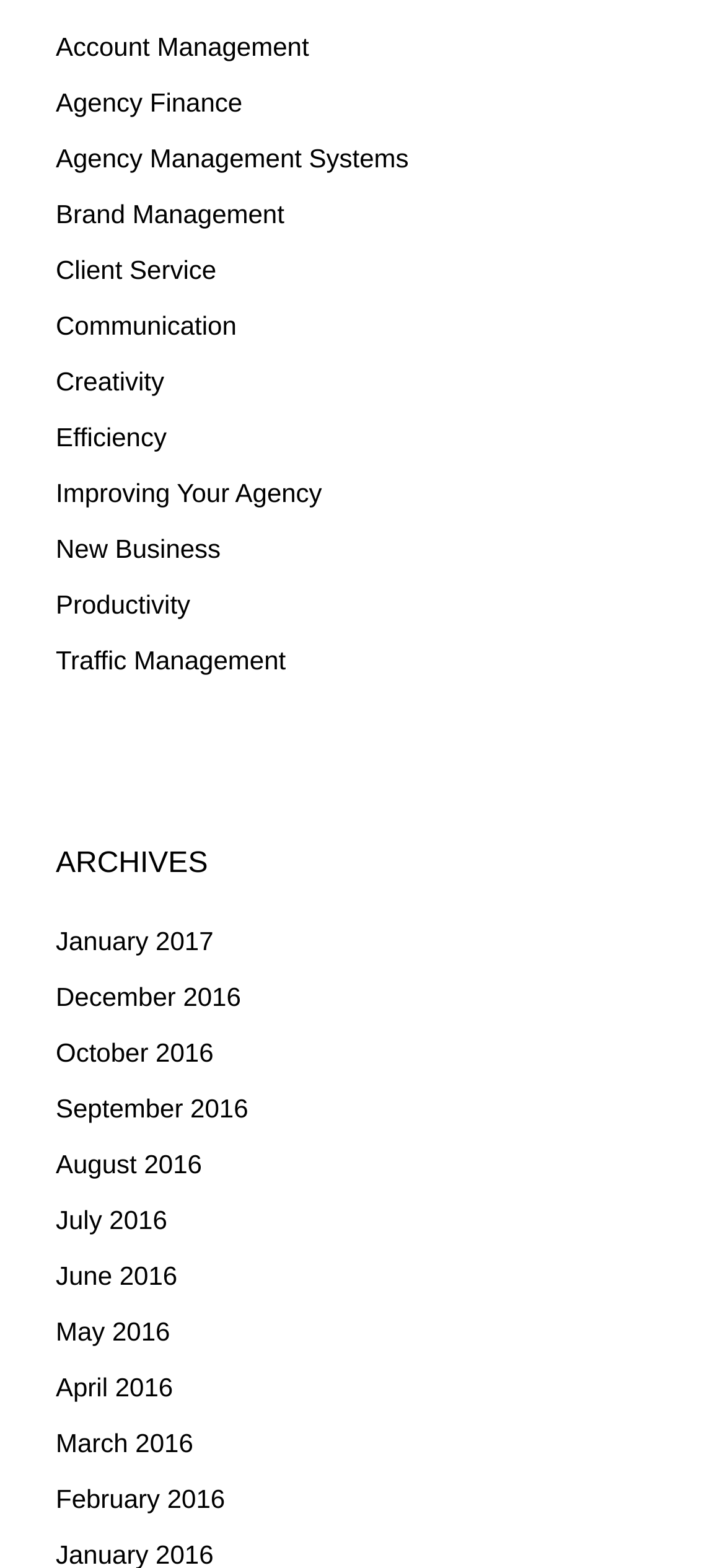Indicate the bounding box coordinates of the element that needs to be clicked to satisfy the following instruction: "Read archives from January 2017". The coordinates should be four float numbers between 0 and 1, i.e., [left, top, right, bottom].

[0.077, 0.59, 0.294, 0.609]